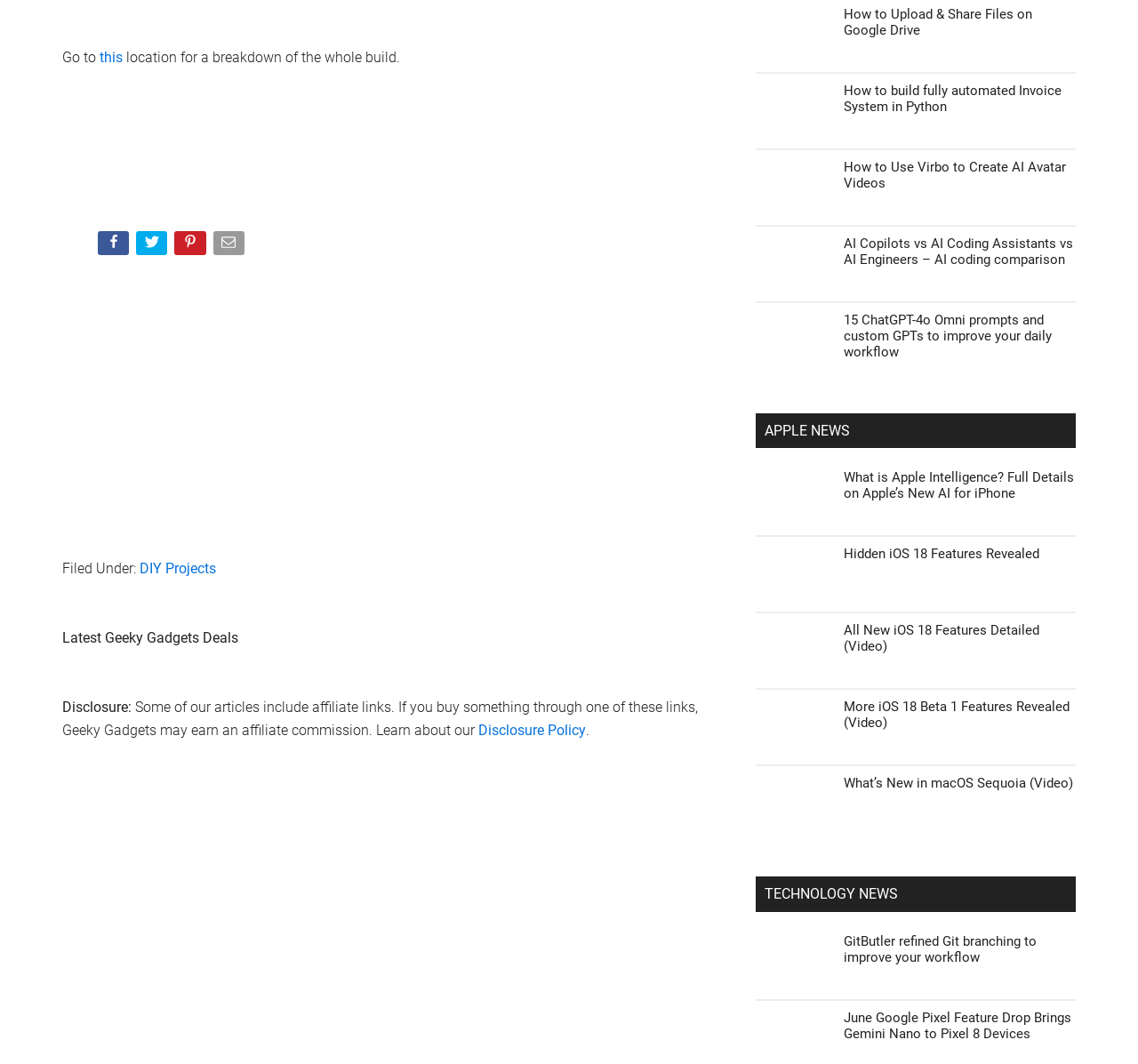Provide the bounding box coordinates of the HTML element described by the text: "Hidden iOS 18 Features Revealed". The coordinates should be in the format [left, top, right, bottom] with values between 0 and 1.

[0.741, 0.513, 0.913, 0.528]